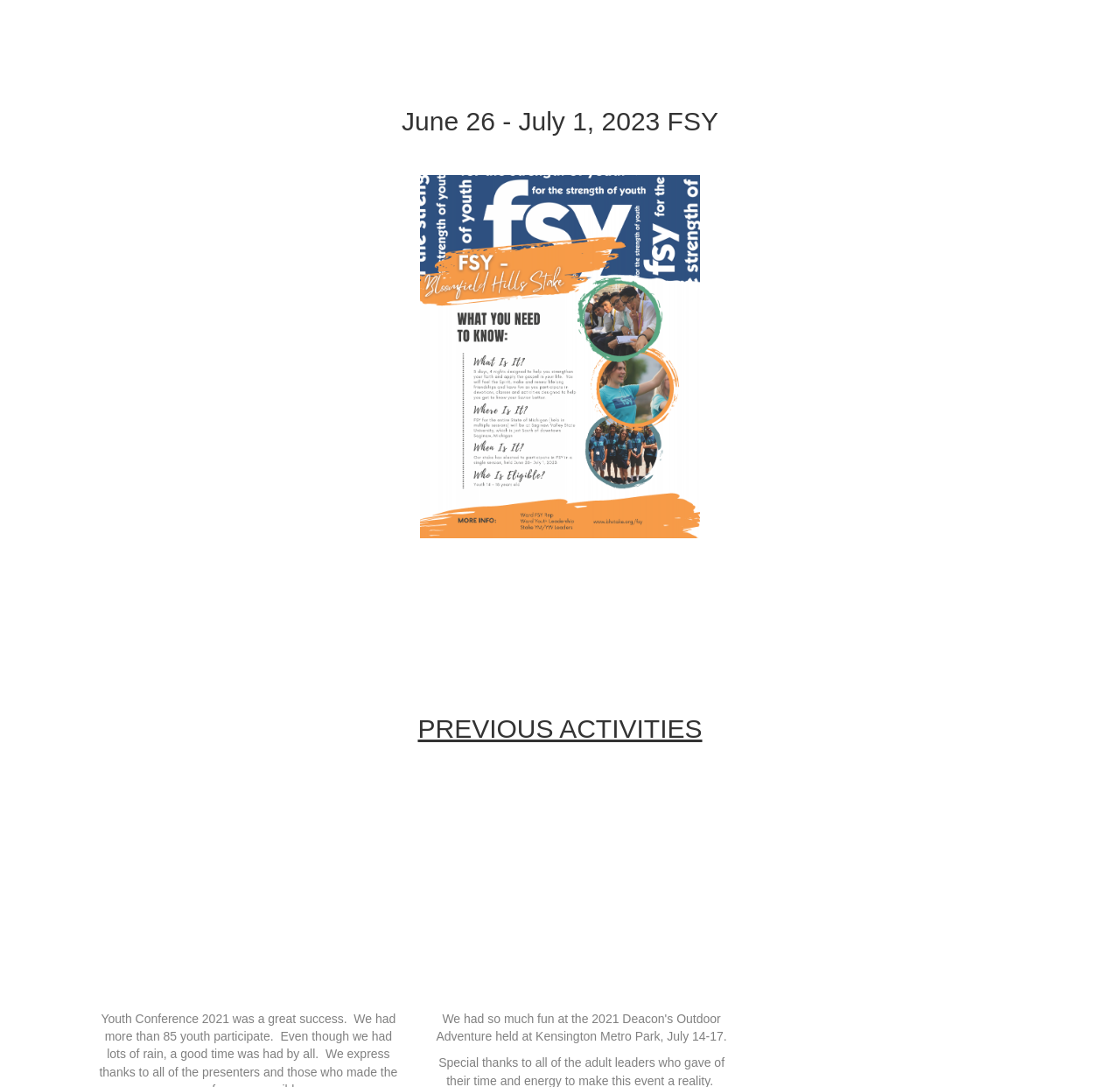What is the vertical position of the 'PREVIOUS ACTIVITIES' heading relative to the 'FSY-2023' heading?
Give a comprehensive and detailed explanation for the question.

The 'PREVIOUS ACTIVITIES' heading is below the 'FSY-2023' heading, as the y1 and y2 coordinates of the 'PREVIOUS ACTIVITIES' heading (0.654 and 0.687) are greater than those of the 'FSY-2023' heading (0.095 and 0.129).